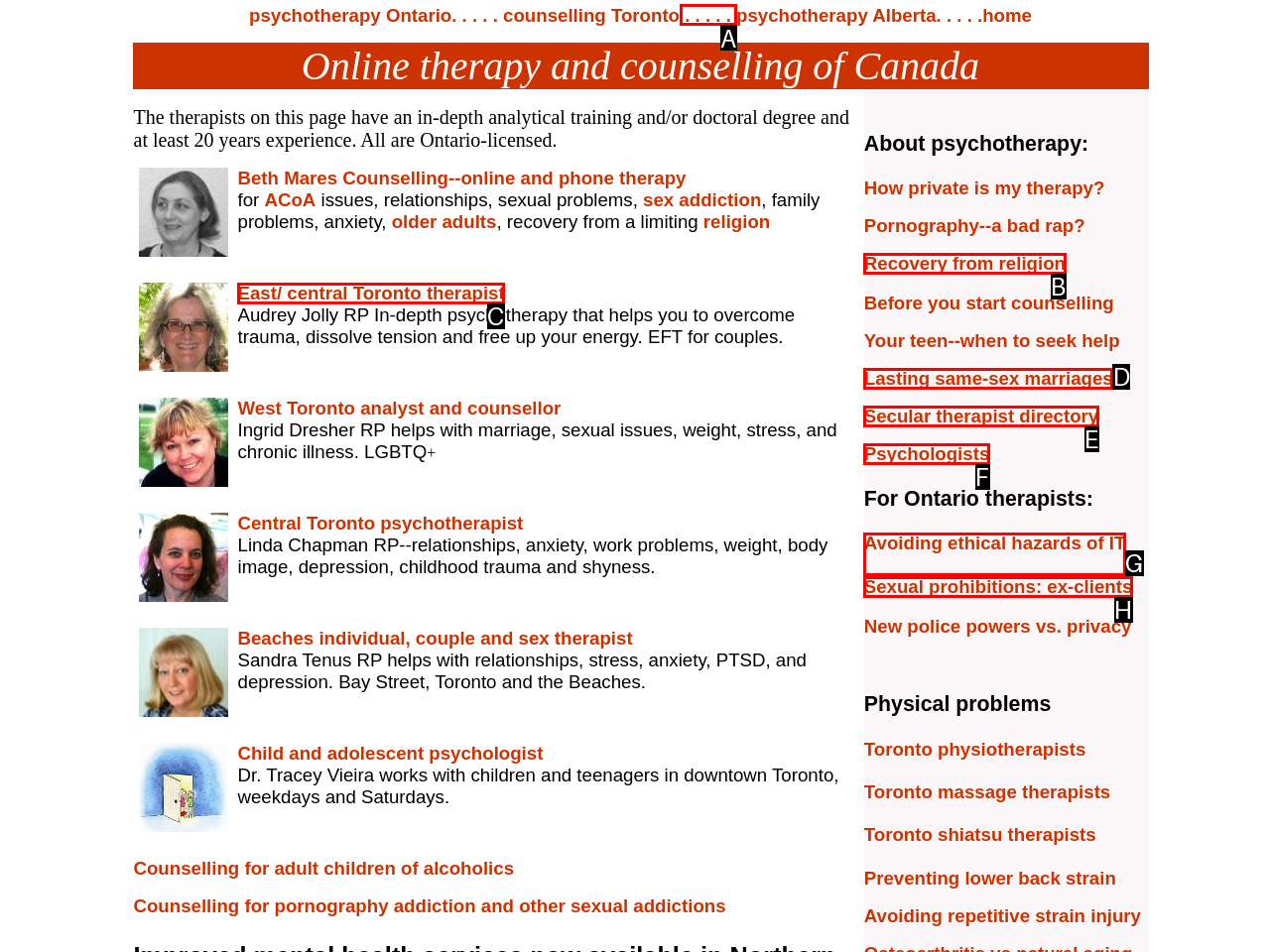Identify the correct UI element to click on to achieve the task: Learn about East central Toronto therapist. Provide the letter of the appropriate element directly from the available choices.

C